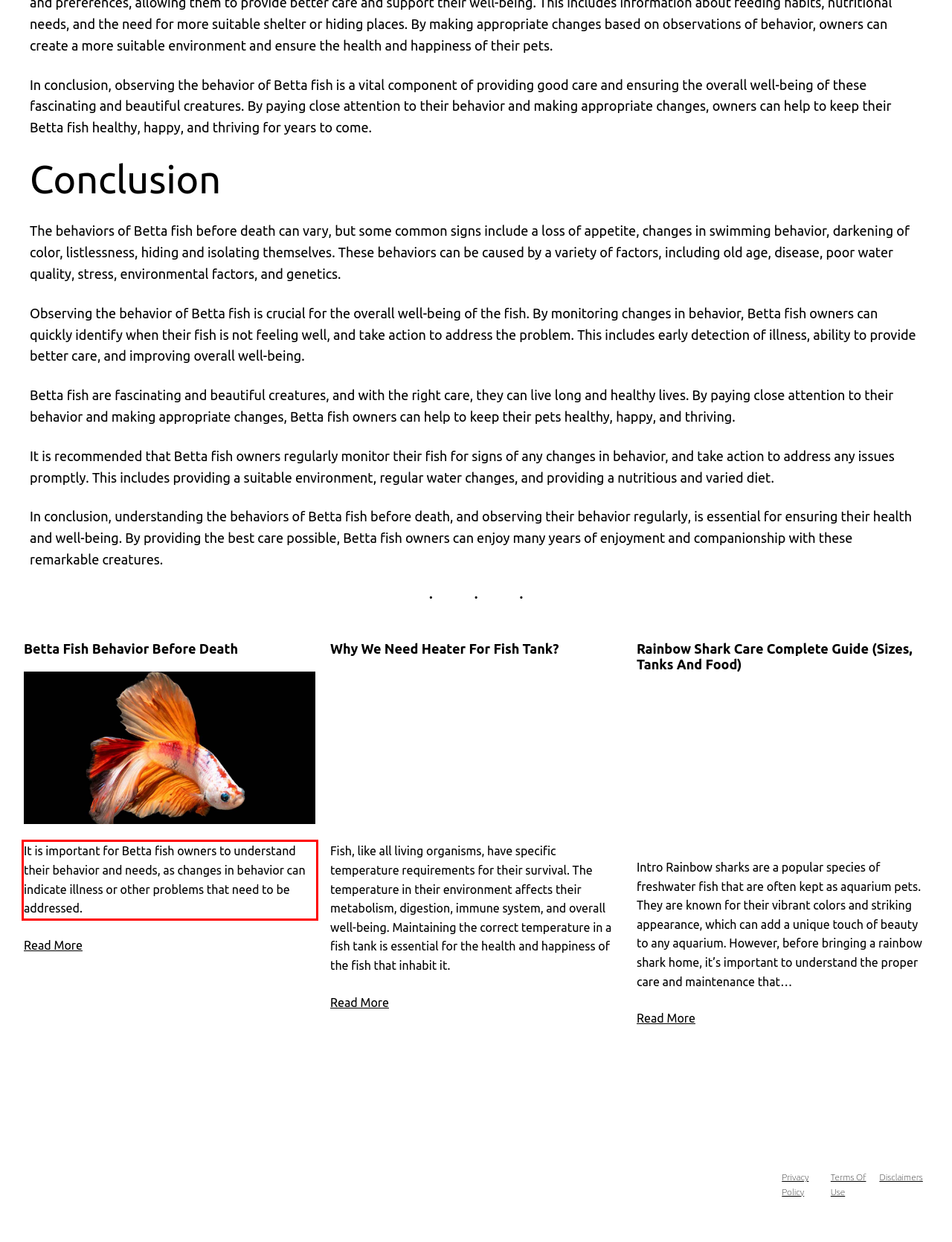You have a screenshot with a red rectangle around a UI element. Recognize and extract the text within this red bounding box using OCR.

It is important for Betta fish owners to understand their behavior and needs, as changes in behavior can indicate illness or other problems that need to be addressed.